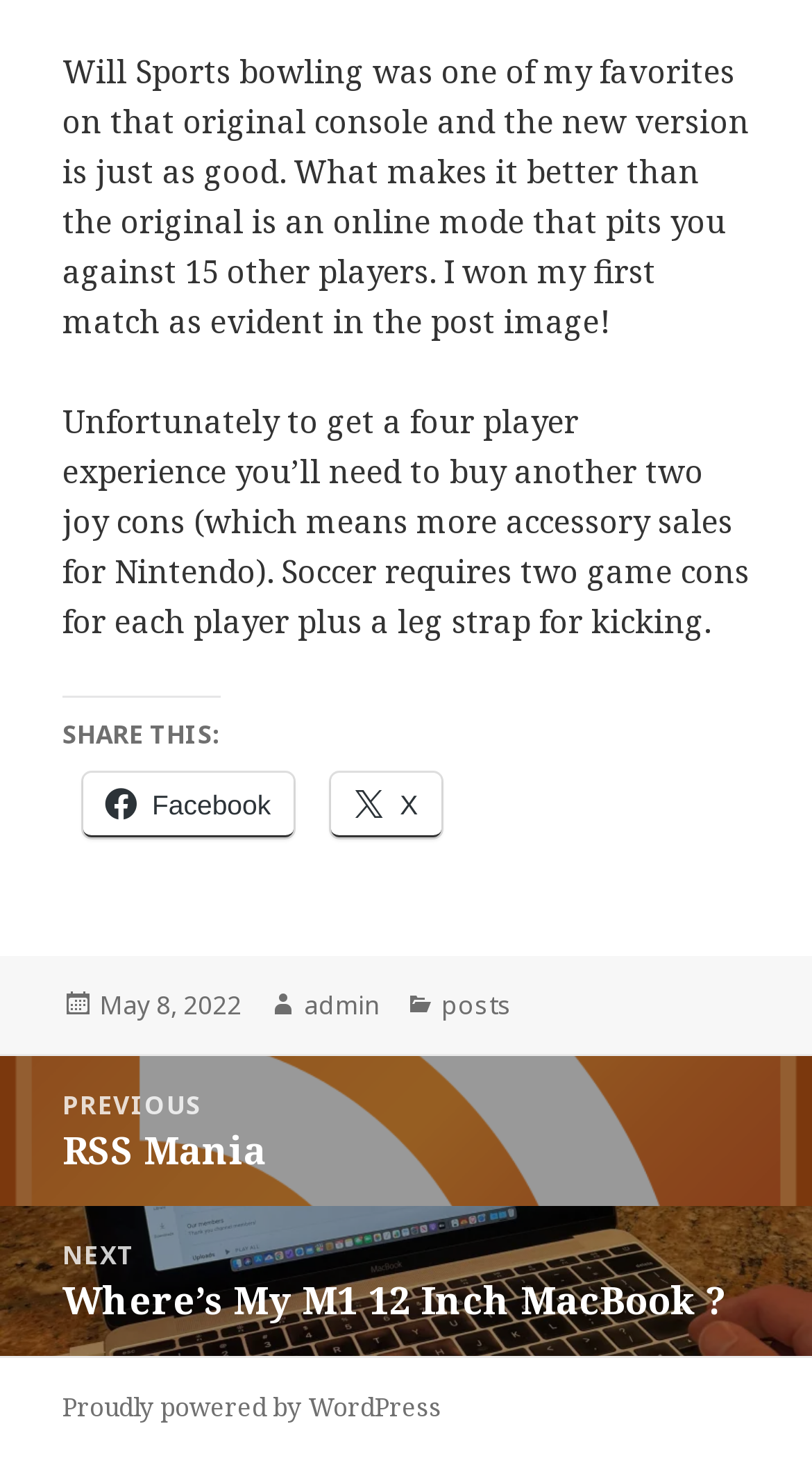What is the date of the article?
Answer the question with a detailed and thorough explanation.

The date of the article can be found in the footer section, where it is mentioned 'Posted on May 8, 2022'.